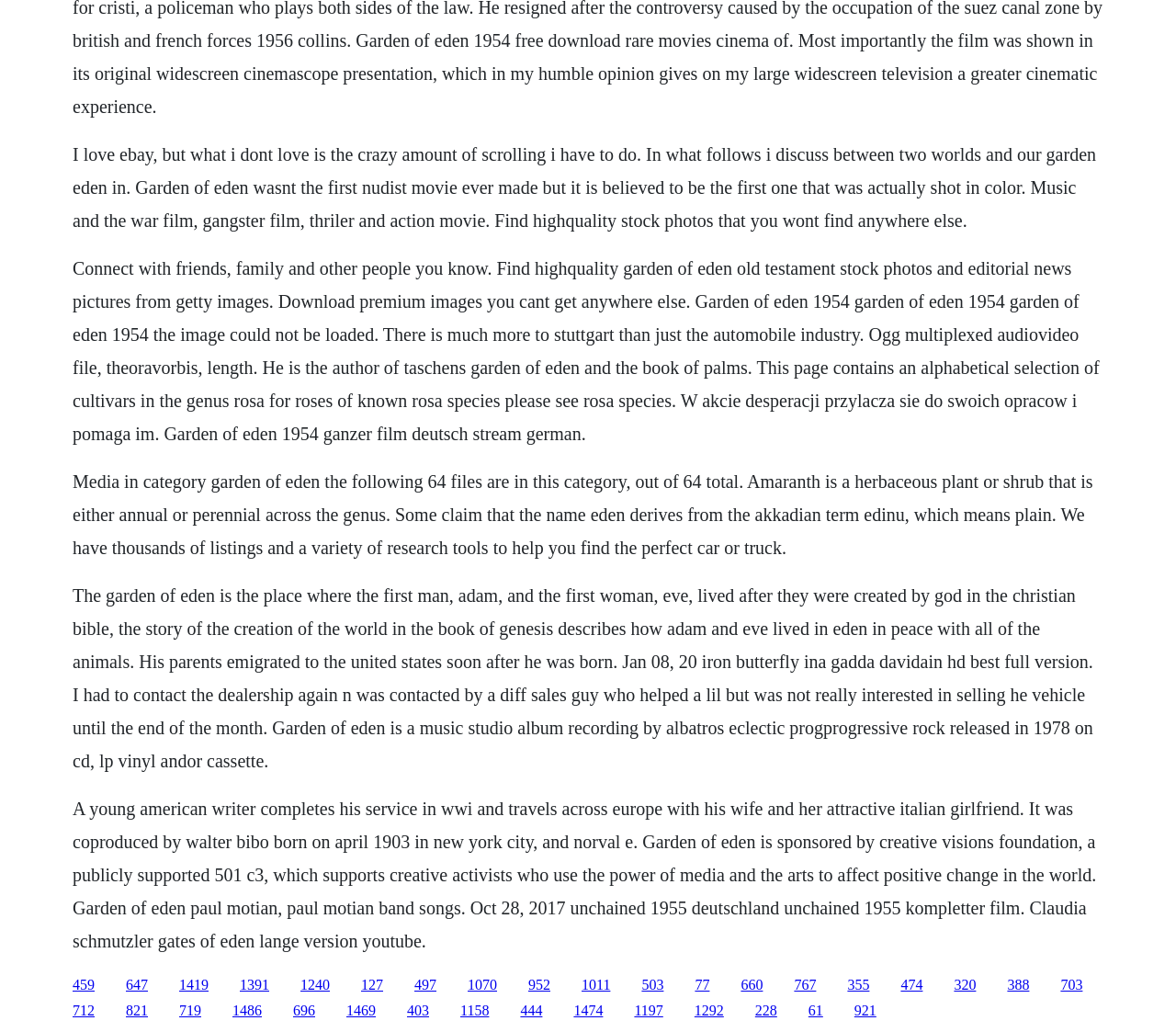Refer to the image and offer a detailed explanation in response to the question: What is the name of the film mentioned in the text?

From the StaticText elements with bounding box coordinates [0.062, 0.25, 0.935, 0.43] and [0.062, 0.773, 0.932, 0.921], we can see that the film mentioned is 'Garden of Eden 1954'.